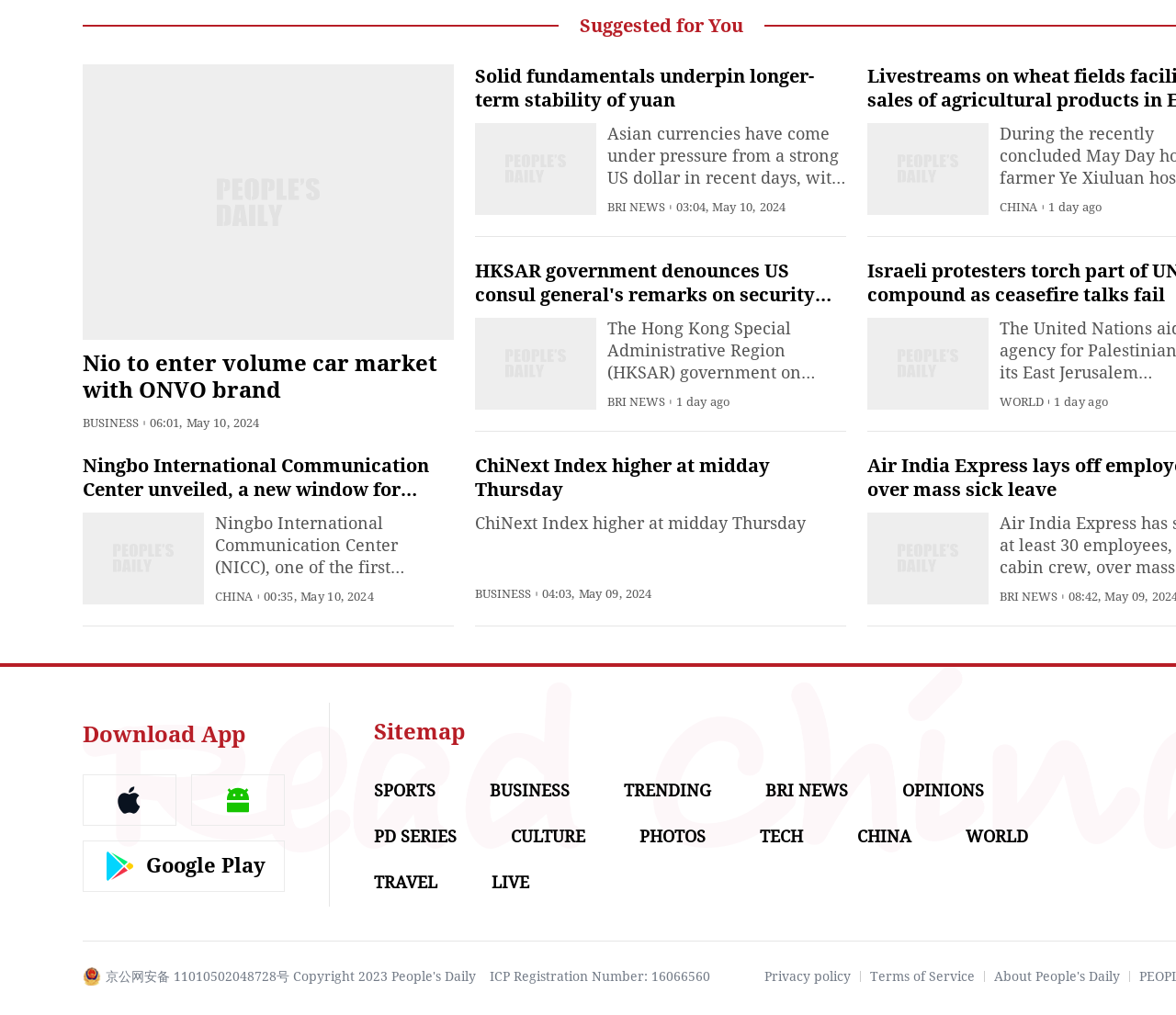Identify the bounding box coordinates of the element that should be clicked to fulfill this task: "Check the Sitemap". The coordinates should be provided as four float numbers between 0 and 1, i.e., [left, top, right, bottom].

[0.318, 0.708, 0.395, 0.734]